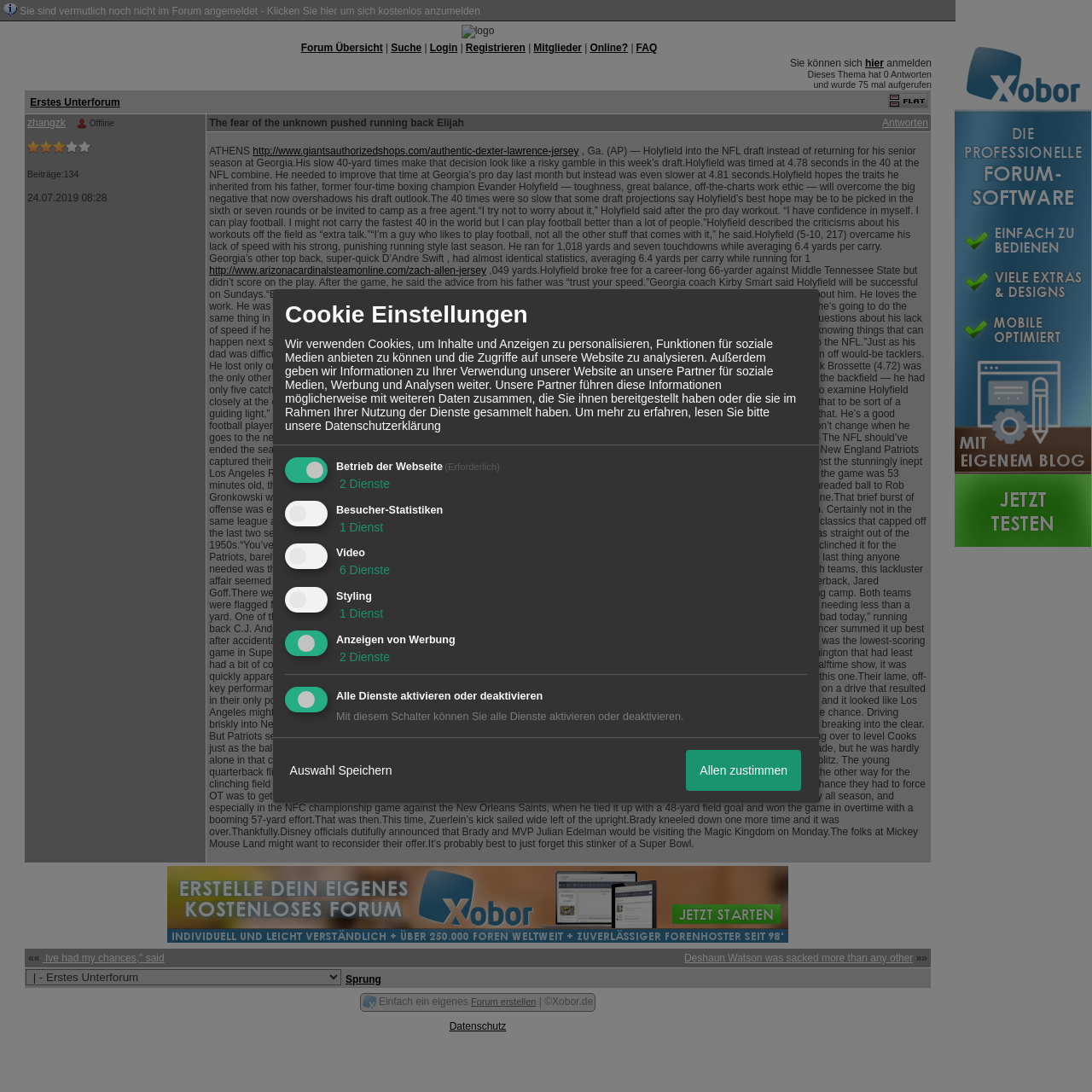Please pinpoint the bounding box coordinates for the region I should click to adhere to this instruction: "Click the link to register".

[0.018, 0.005, 0.44, 0.016]